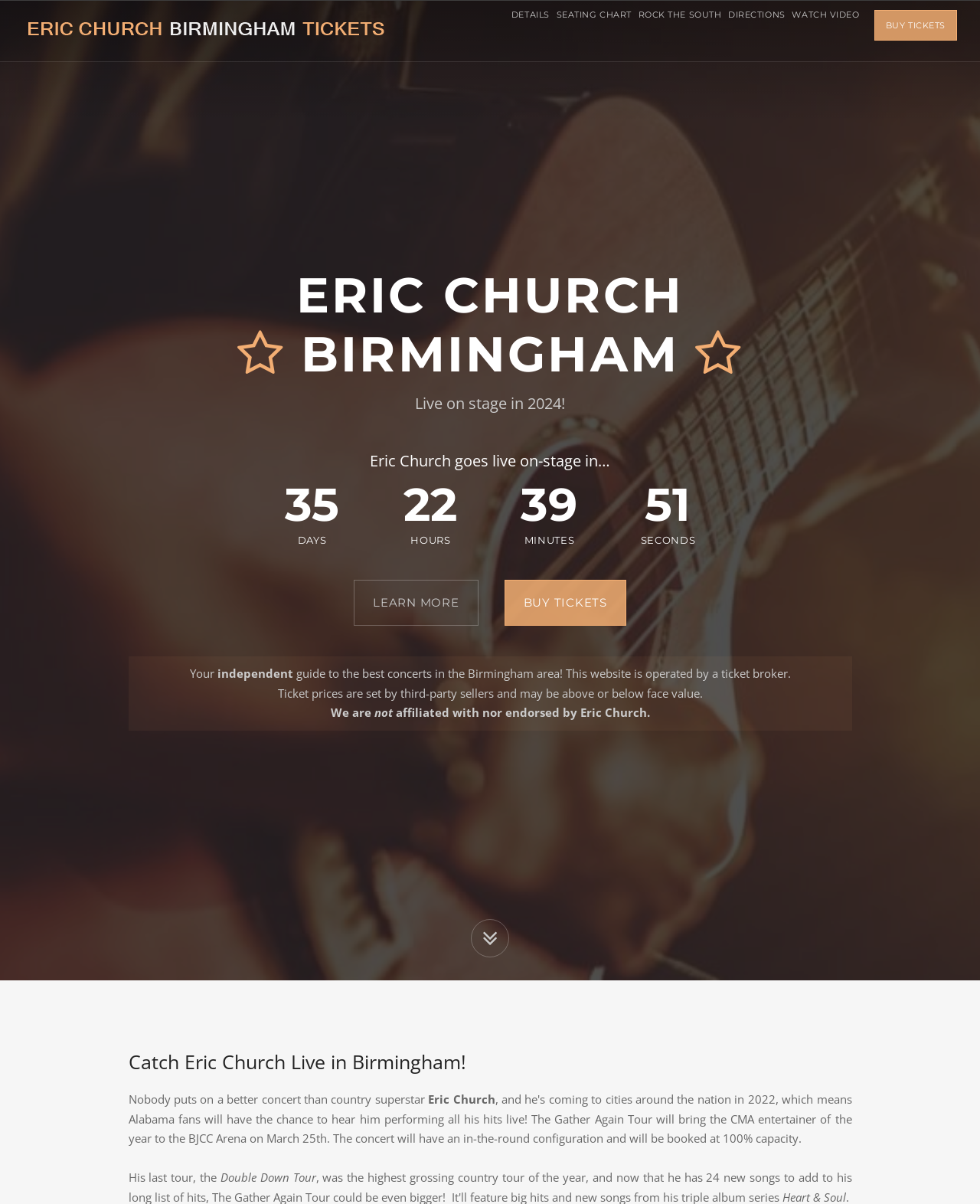Please respond to the question using a single word or phrase:
Is the website affiliated with Eric Church?

No